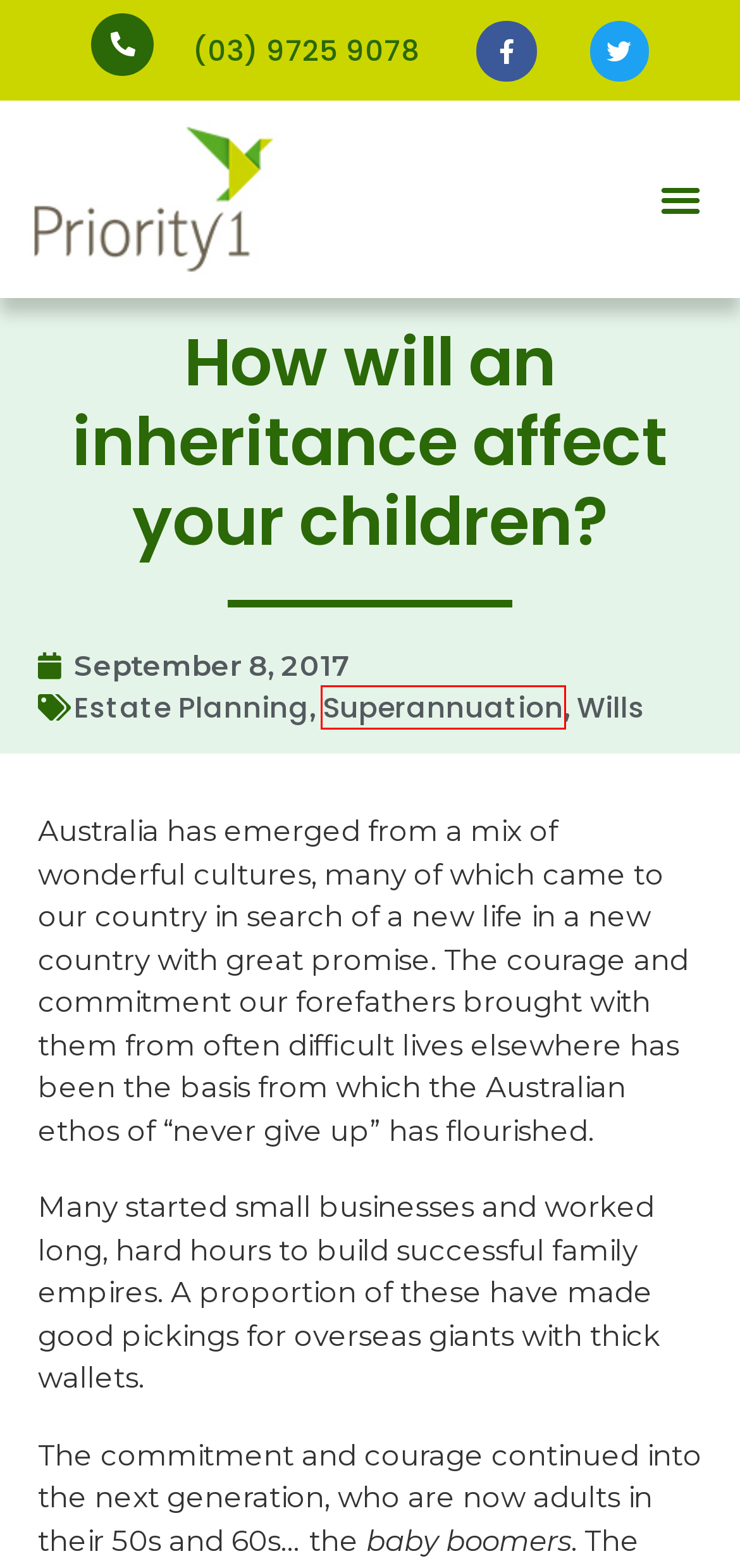Given a webpage screenshot featuring a red rectangle around a UI element, please determine the best description for the new webpage that appears after the element within the bounding box is clicked. The options are:
A. Centrelink Articles | Priority1 Wealth Management
B. Contact Priority1 Wealth Management Group Croydon
C. Estate Planning Articles | Priority1 Wealth Management
D. Property Articles | Priority1 Wealth Management
E. Economics Update Articles | Priority1 Wealth Management
F. Lending Articles | Priority1 Wealth Management
G. Independent Financial Advisors & Financial Planners Melbourne
H. Superannuation Articles | Priority1 Wealth Management

H